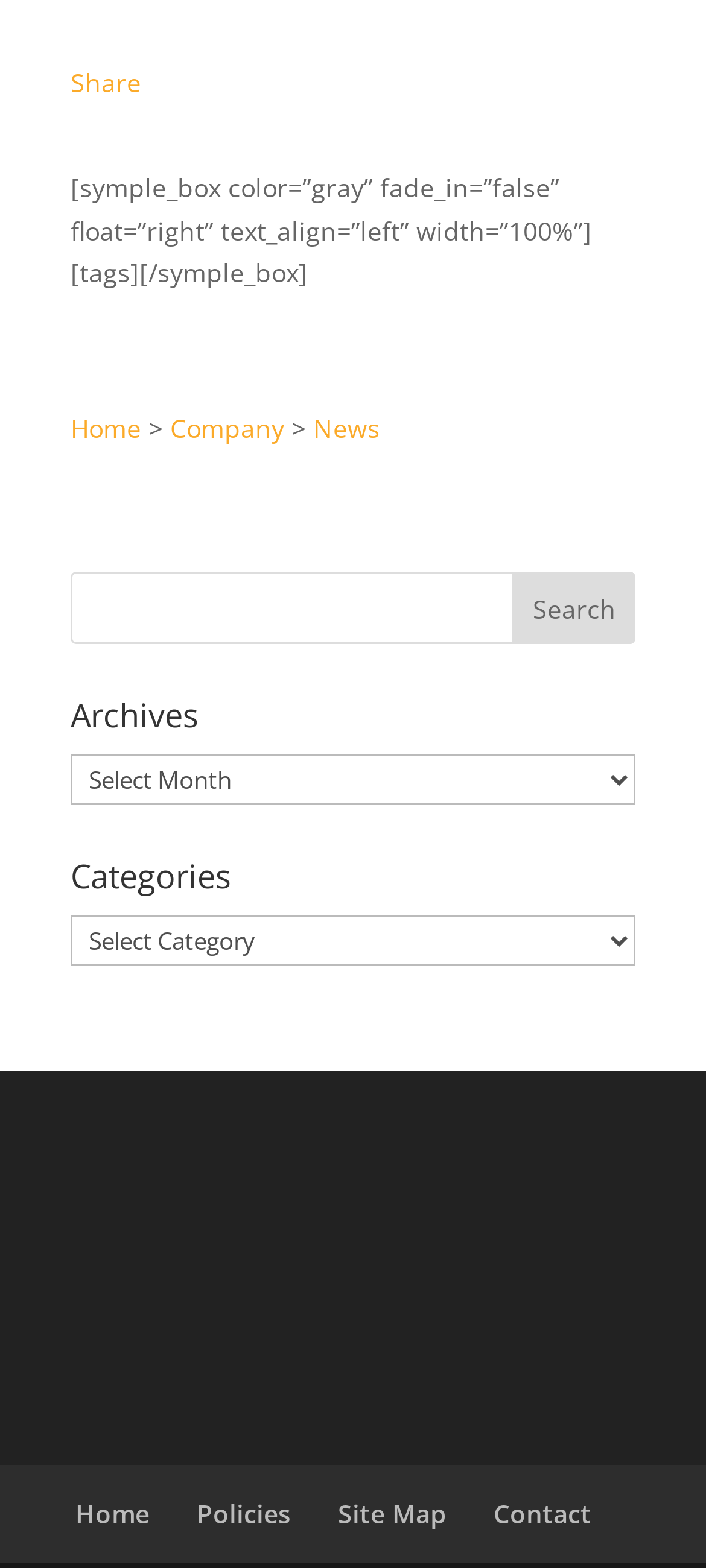What is the purpose of the textbox?
Please ensure your answer to the question is detailed and covers all necessary aspects.

The purpose of the textbox is for searching because it is accompanied by a 'Search' button and is located near the top of the page, indicating that it is a search bar.